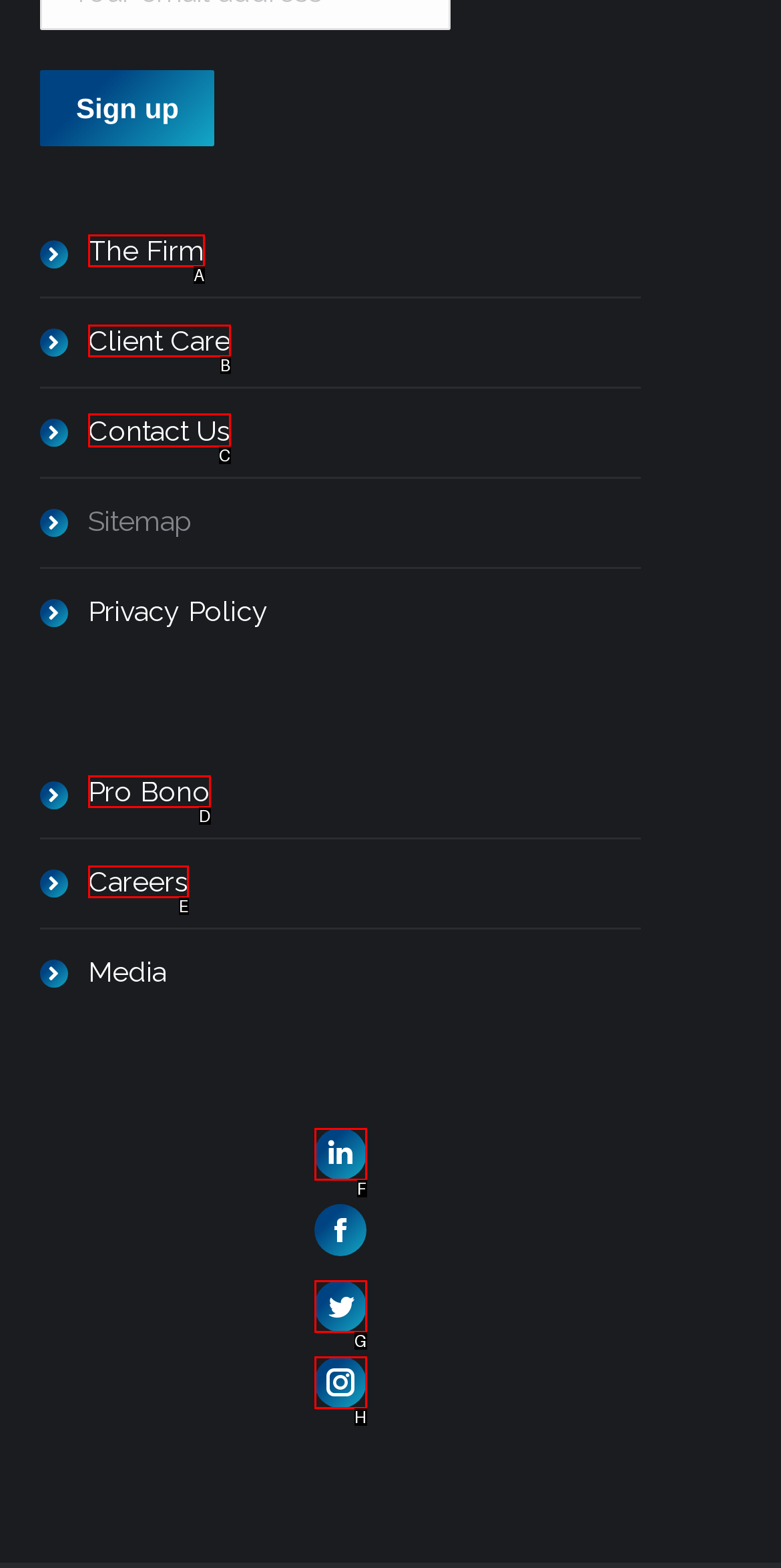Identify the letter of the UI element needed to carry out the task: Contact Us
Reply with the letter of the chosen option.

C